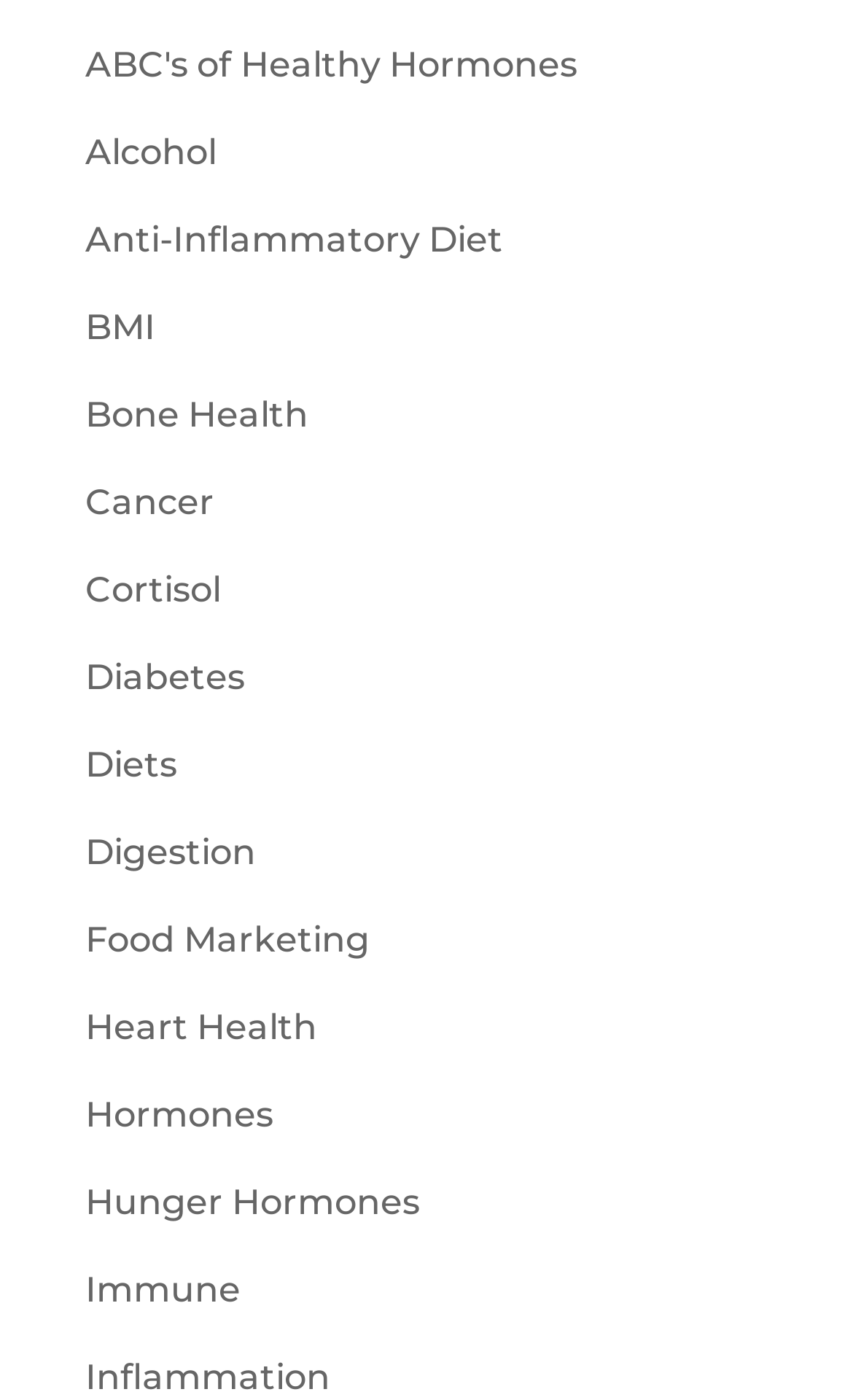What is the health topic related to a medical condition?
Please provide a single word or phrase answer based on the image.

Diabetes